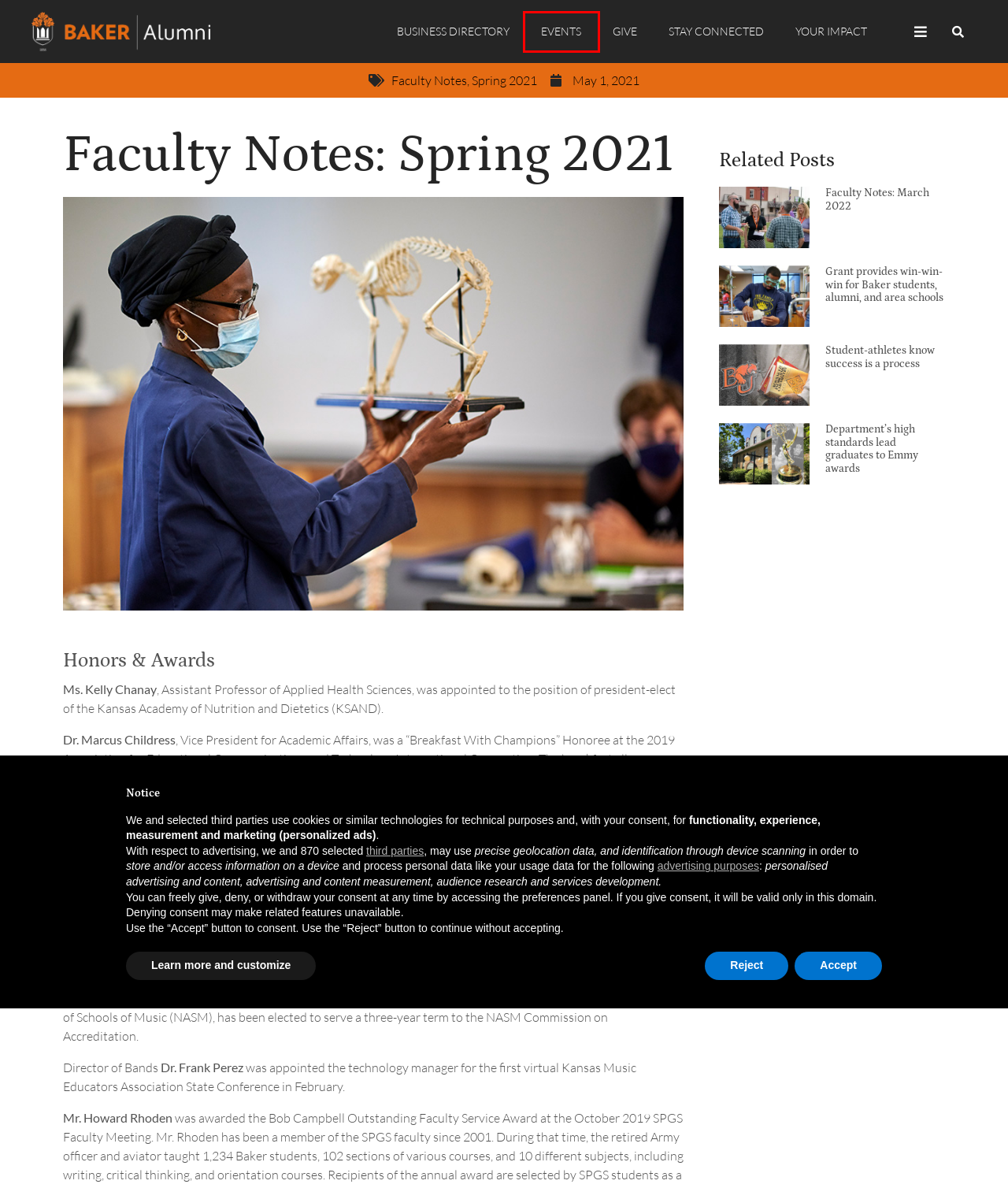Review the screenshot of a webpage which includes a red bounding box around an element. Select the description that best fits the new webpage once the element in the bounding box is clicked. Here are the candidates:
A. Faculty Notes Archives - Baker Alumni Association
B. Stay Connected - Baker Alumni Association
C. Your Impact - Baker Alumni Association
D. Faculty Notes: March 2022 - Baker Alumni Association
E. Spring 2021 Archives - Baker Alumni Association
F. Department’s high standards lead graduates to Emmy awards - Baker Alumni Association
G. Student-athletes know success is a process - Baker Alumni Association
H. Events - Baker Alumni Association

H